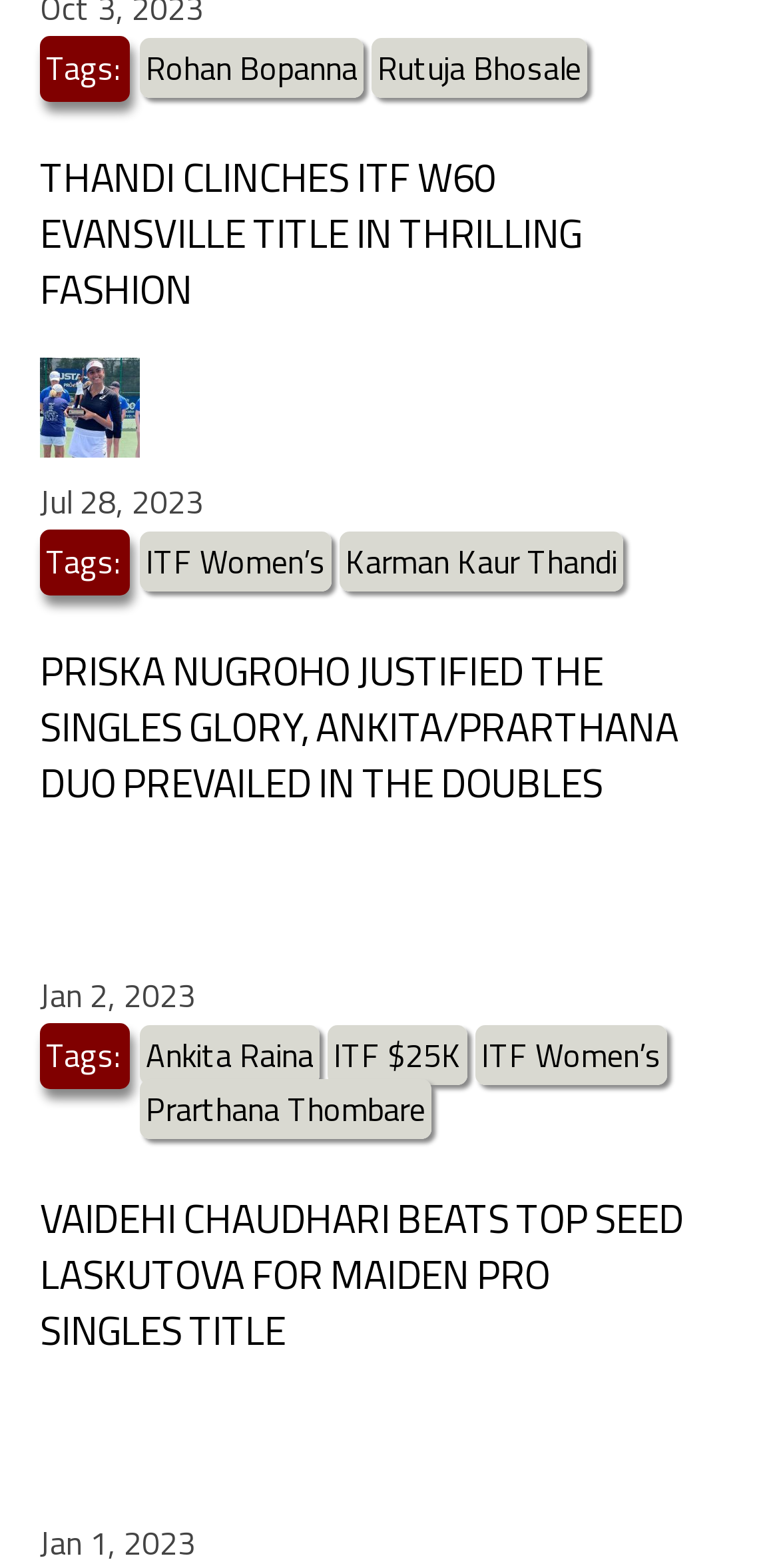Please identify the bounding box coordinates of the element on the webpage that should be clicked to follow this instruction: "Click on the link to know more about Rohan Bopanna". The bounding box coordinates should be given as four float numbers between 0 and 1, formatted as [left, top, right, bottom].

[0.179, 0.024, 0.467, 0.062]